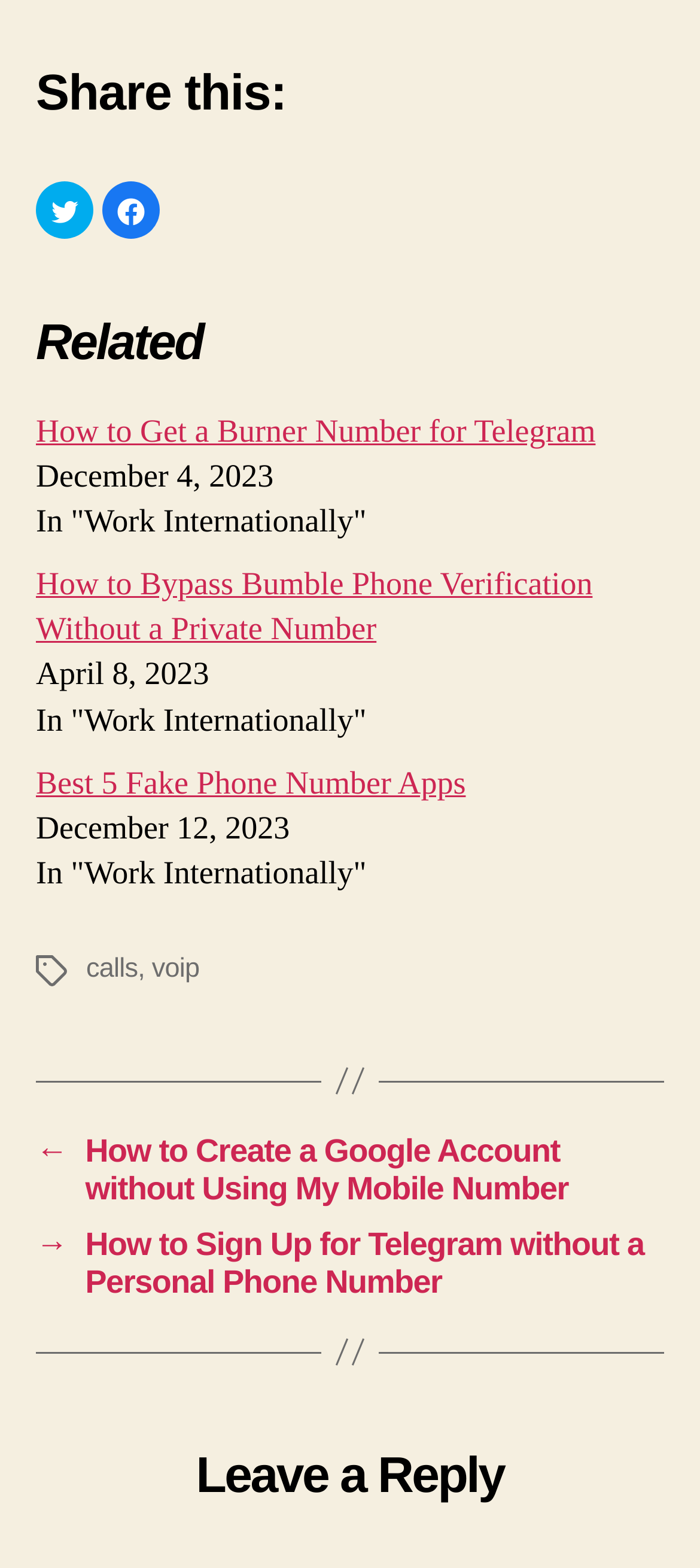Find the bounding box coordinates of the element you need to click on to perform this action: 'Leave a reply'. The coordinates should be represented by four float values between 0 and 1, in the format [left, top, right, bottom].

[0.051, 0.92, 0.949, 0.961]